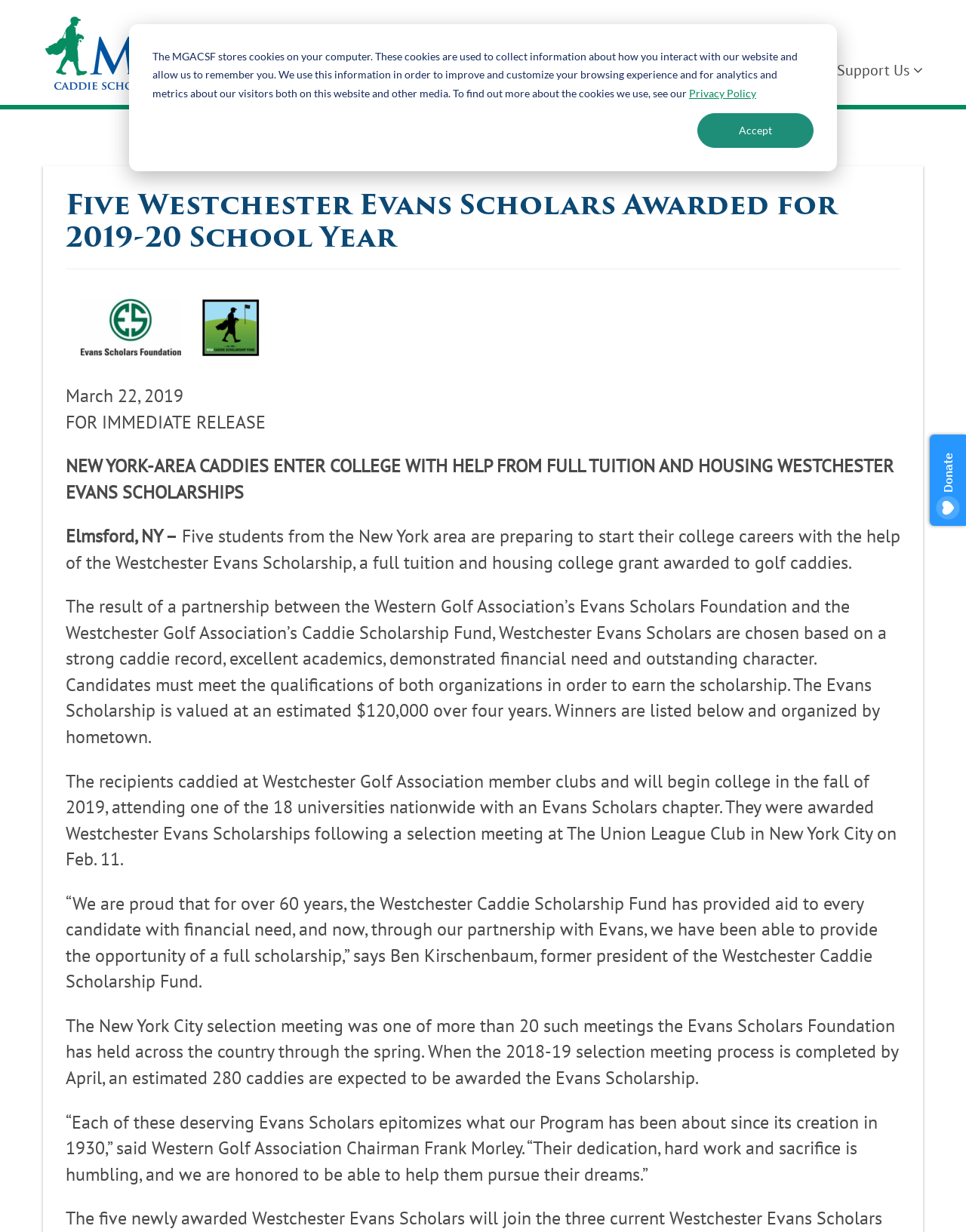Pinpoint the bounding box coordinates of the clickable area needed to execute the instruction: "Click the 'mga caddie scholarship logo' link". The coordinates should be specified as four float numbers between 0 and 1, i.e., [left, top, right, bottom].

[0.044, 0.035, 0.226, 0.049]